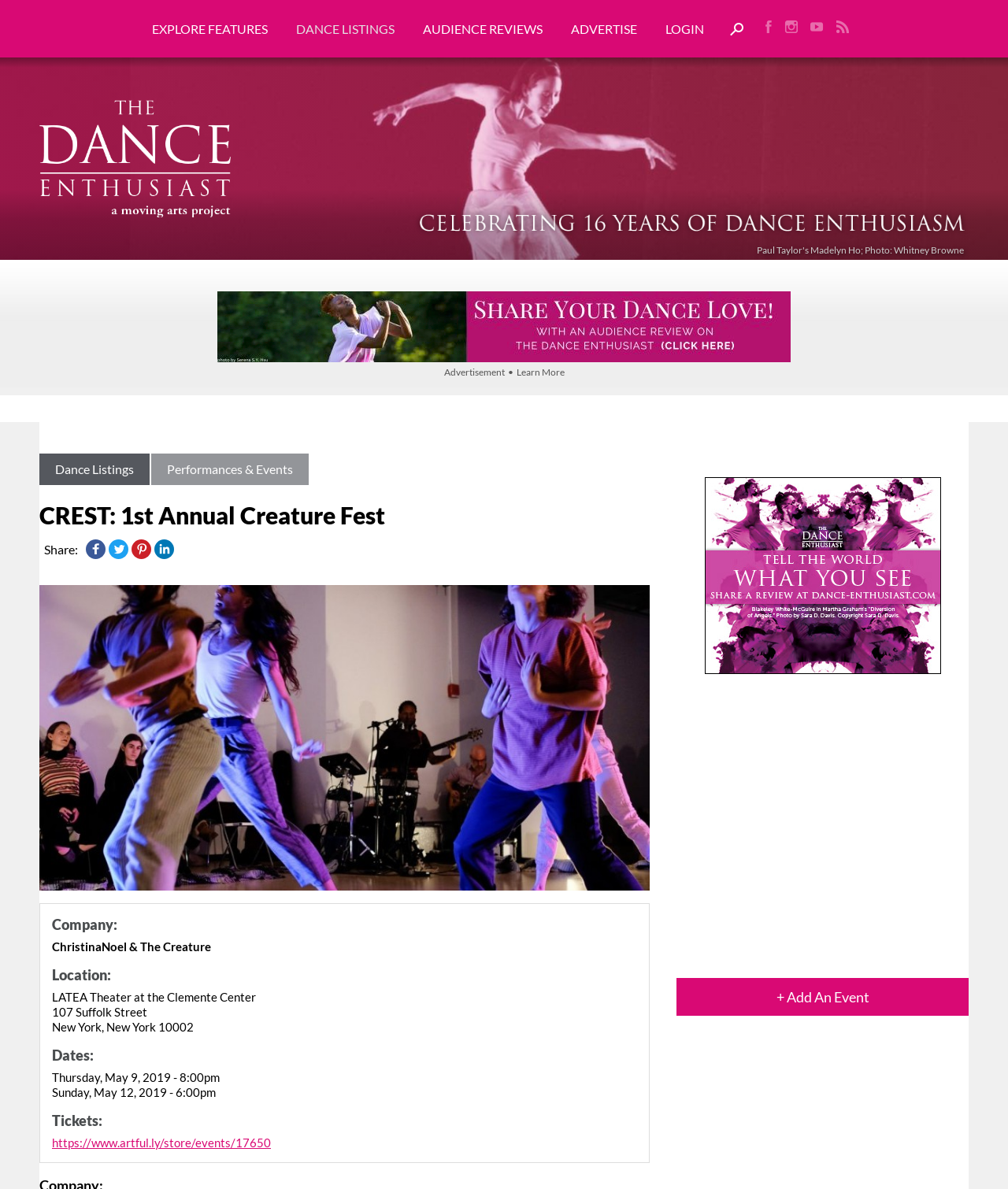Provide the bounding box coordinates of the HTML element this sentence describes: "Dance Listings".

[0.28, 0.001, 0.405, 0.048]